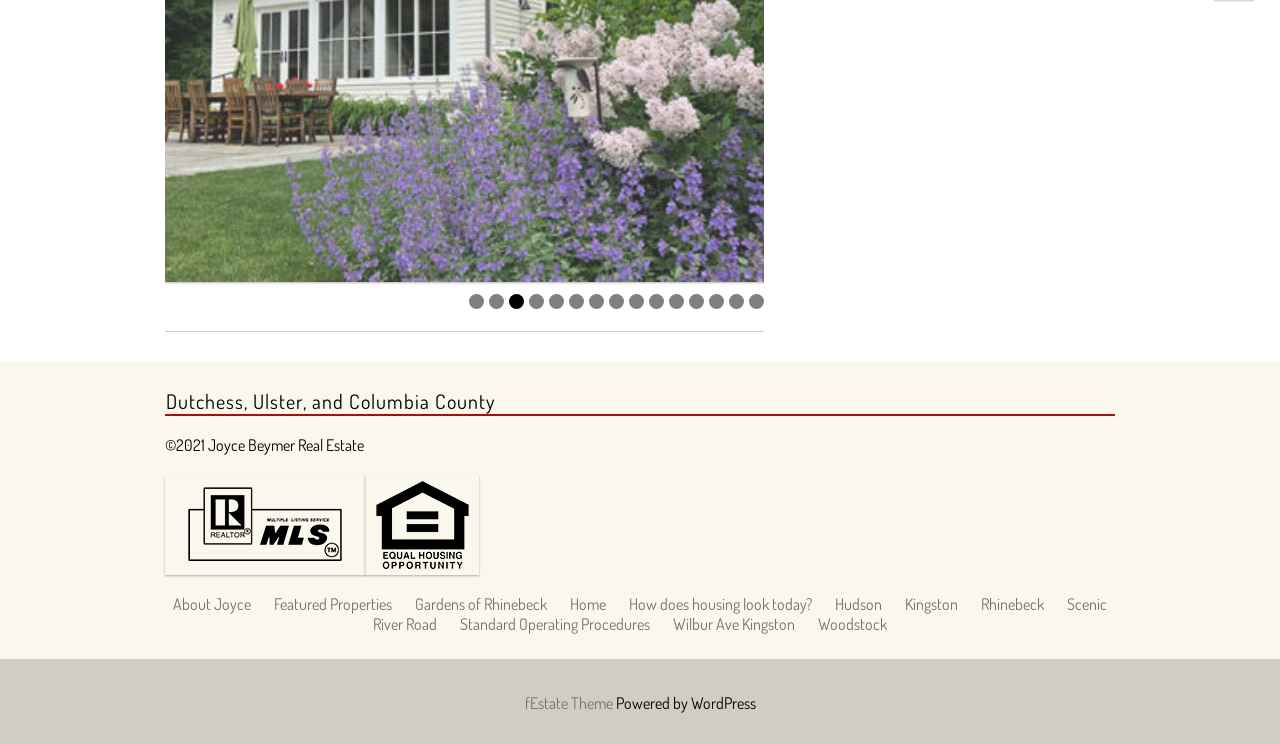What is the platform that powers the website?
Could you answer the question in a detailed manner, providing as much information as possible?

The answer can be found by looking at the StaticText element with the text 'Powered by WordPress' at the bottom of the page, which suggests that WordPress is the platform that powers the website.